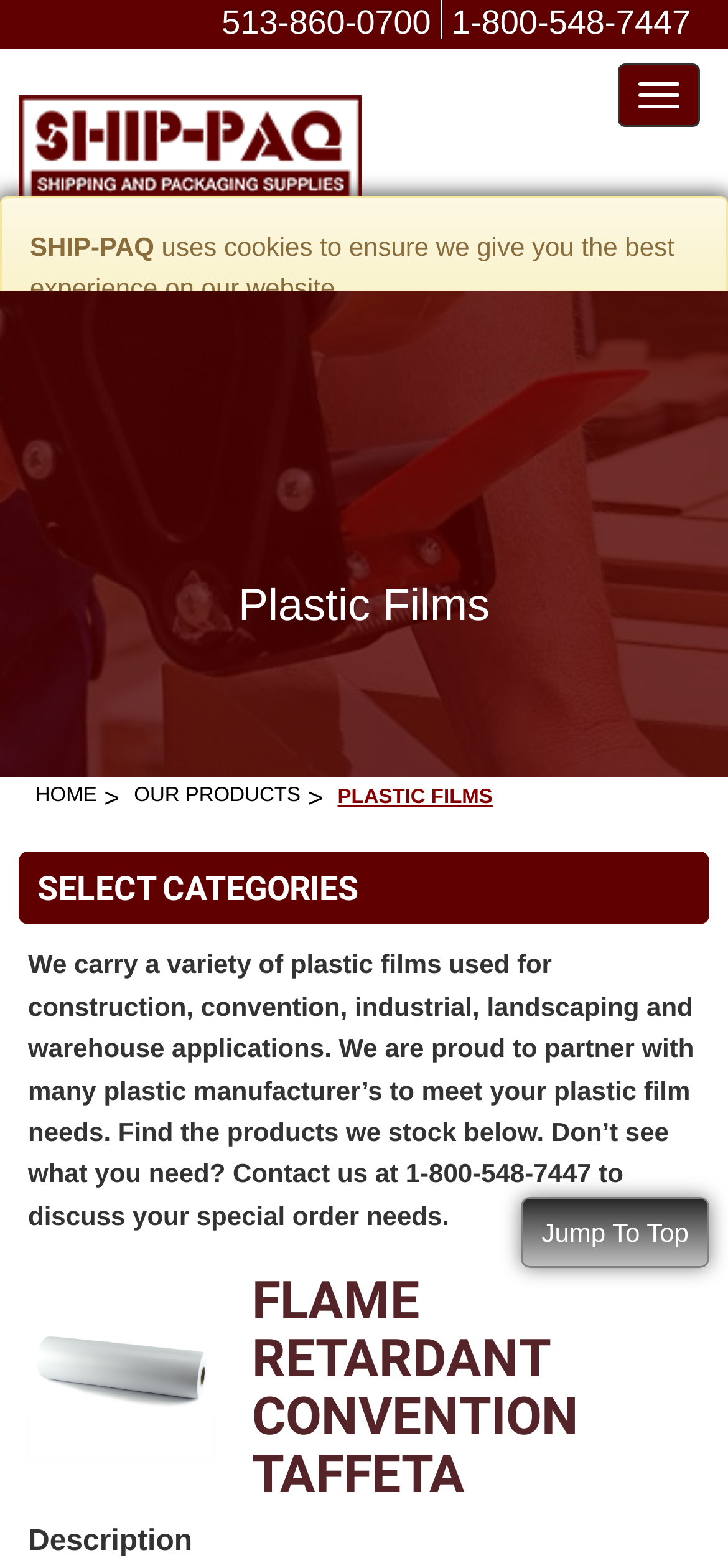Reply to the question with a brief word or phrase: What is the company name?

SHIP-PAQ